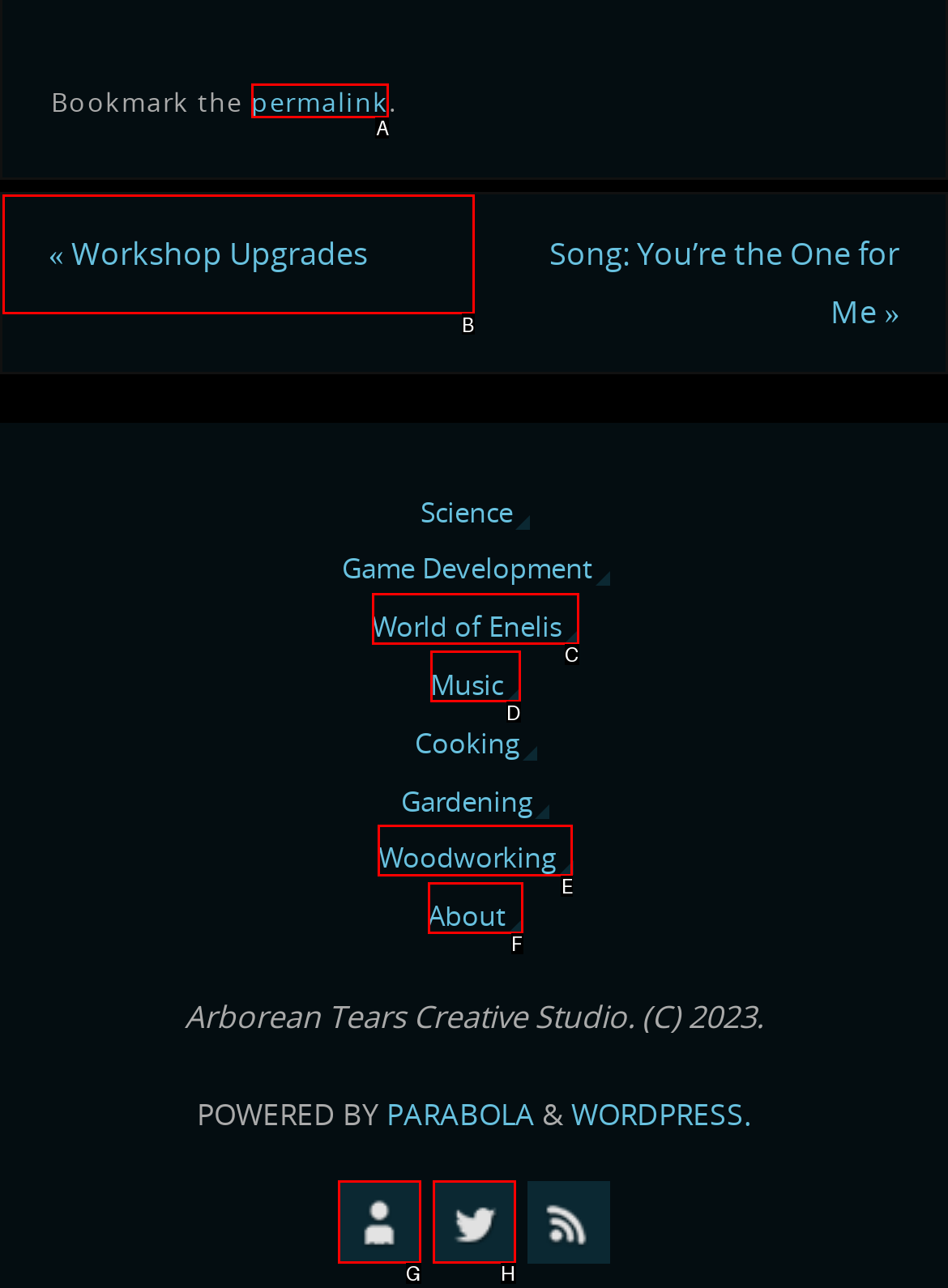From the given choices, indicate the option that best matches: World of Enelis
State the letter of the chosen option directly.

C